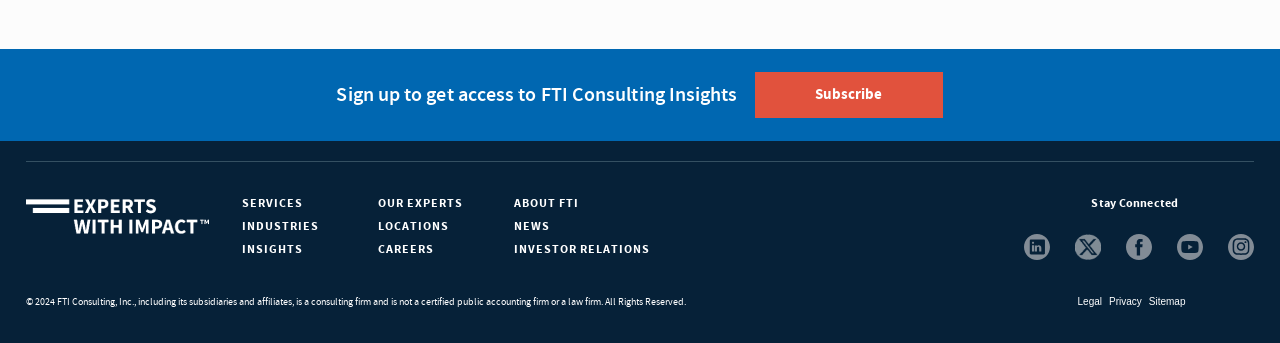Provide a short, one-word or phrase answer to the question below:
What is the company name?

FTI Consulting